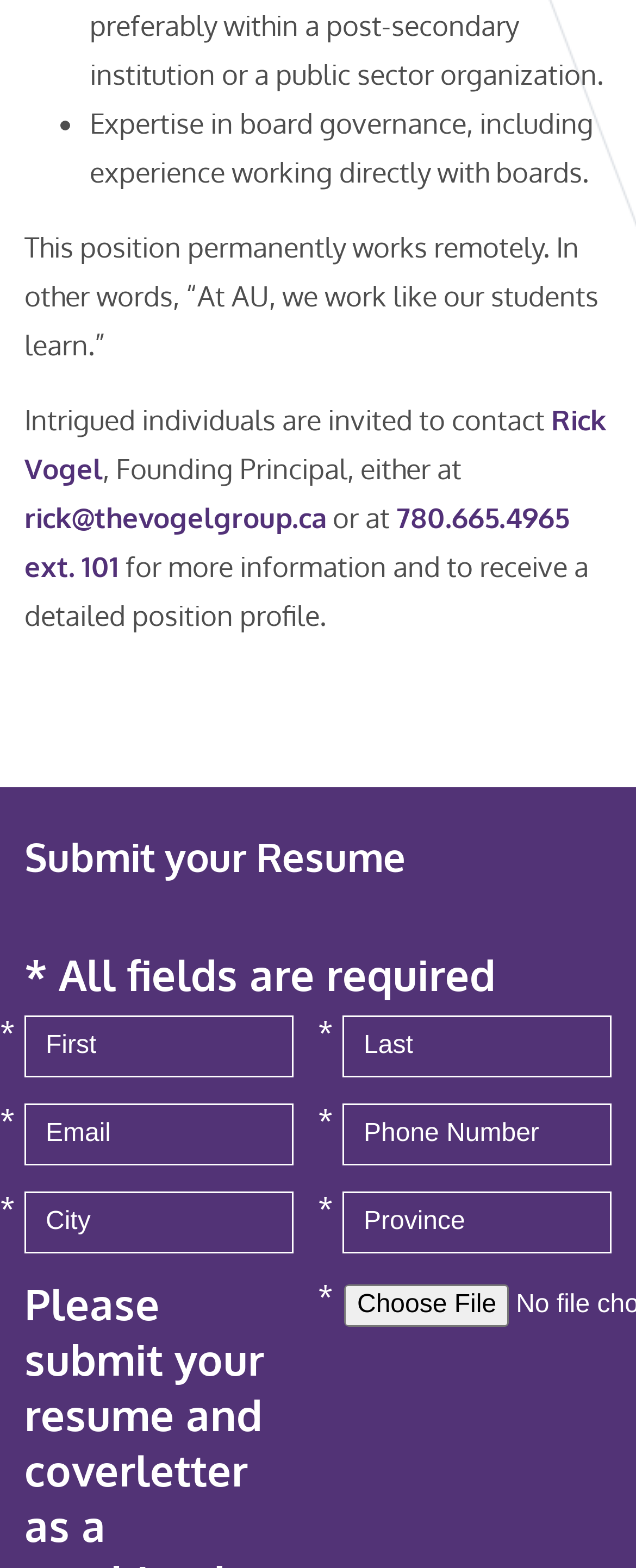Refer to the image and provide an in-depth answer to the question:
What is the purpose of the 'Choose File' button?

The 'Choose File' button is a hidden button on the webpage, likely used to upload a file, probably a resume, as part of the job application process.